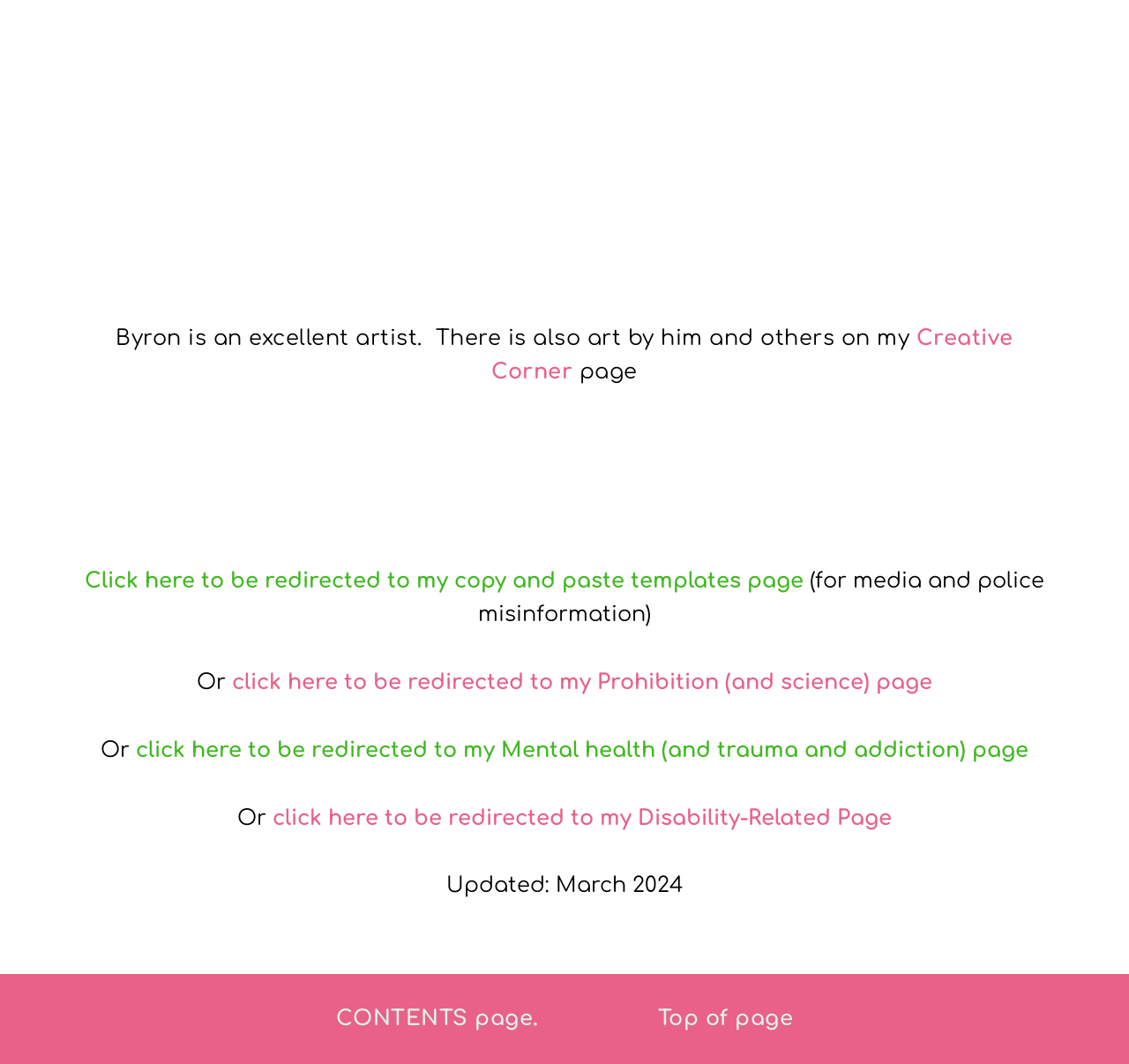Respond to the question below with a single word or phrase:
What is the last updated date mentioned?

March 2024